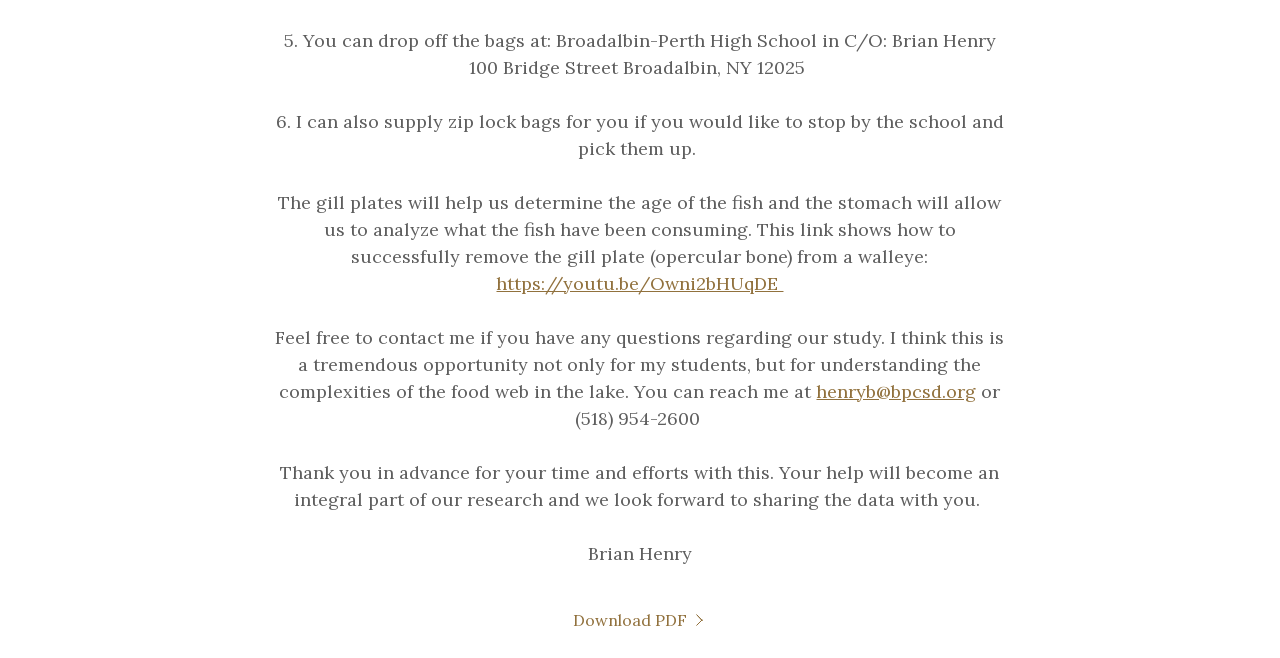Who is the author of the text?
Answer with a single word or phrase, using the screenshot for reference.

Brian Henry